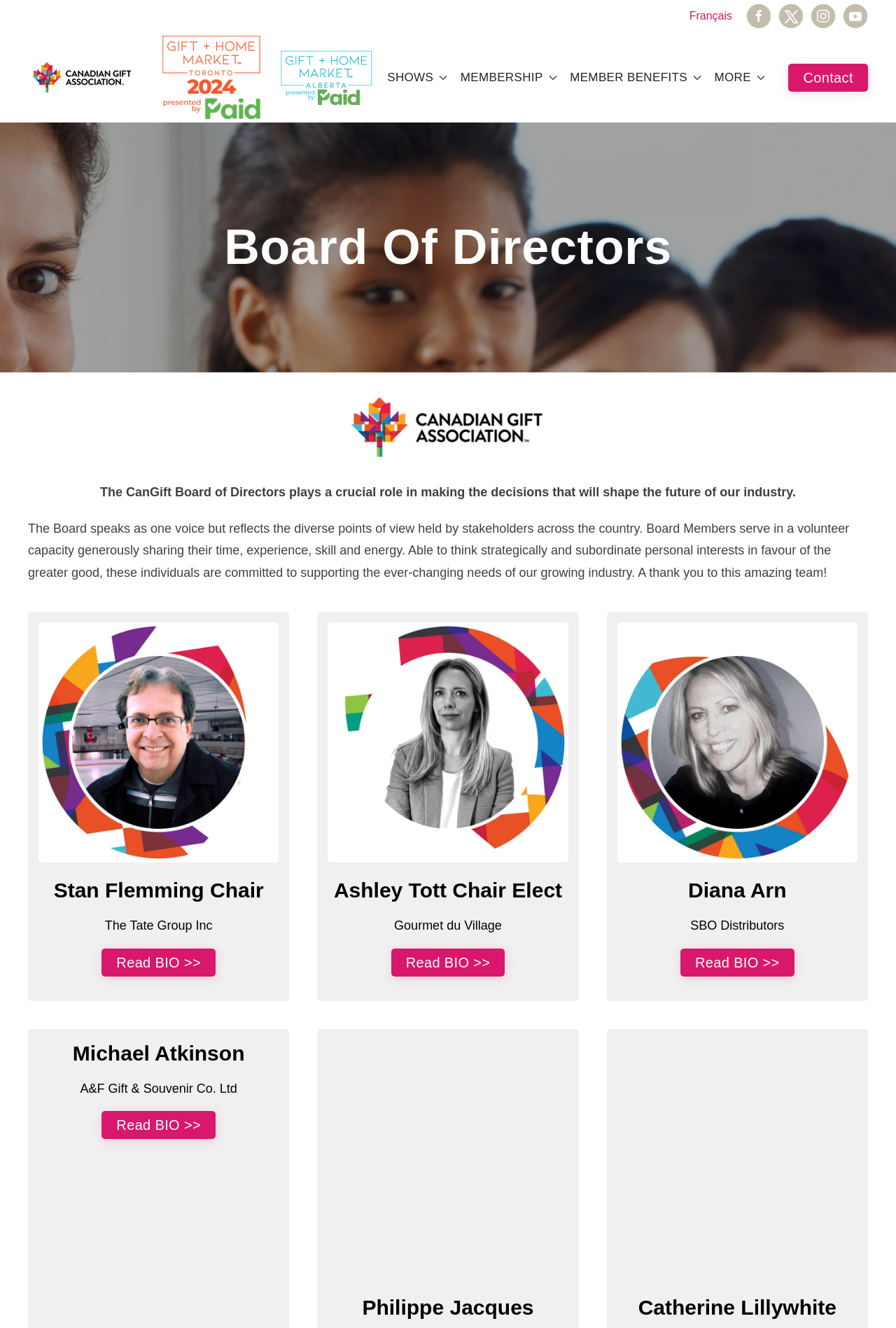Could you determine the bounding box coordinates of the clickable element to complete the instruction: "Click the 'SHOWS' button"? Provide the coordinates as four float numbers between 0 and 1, i.e., [left, top, right, bottom].

[0.426, 0.025, 0.506, 0.091]